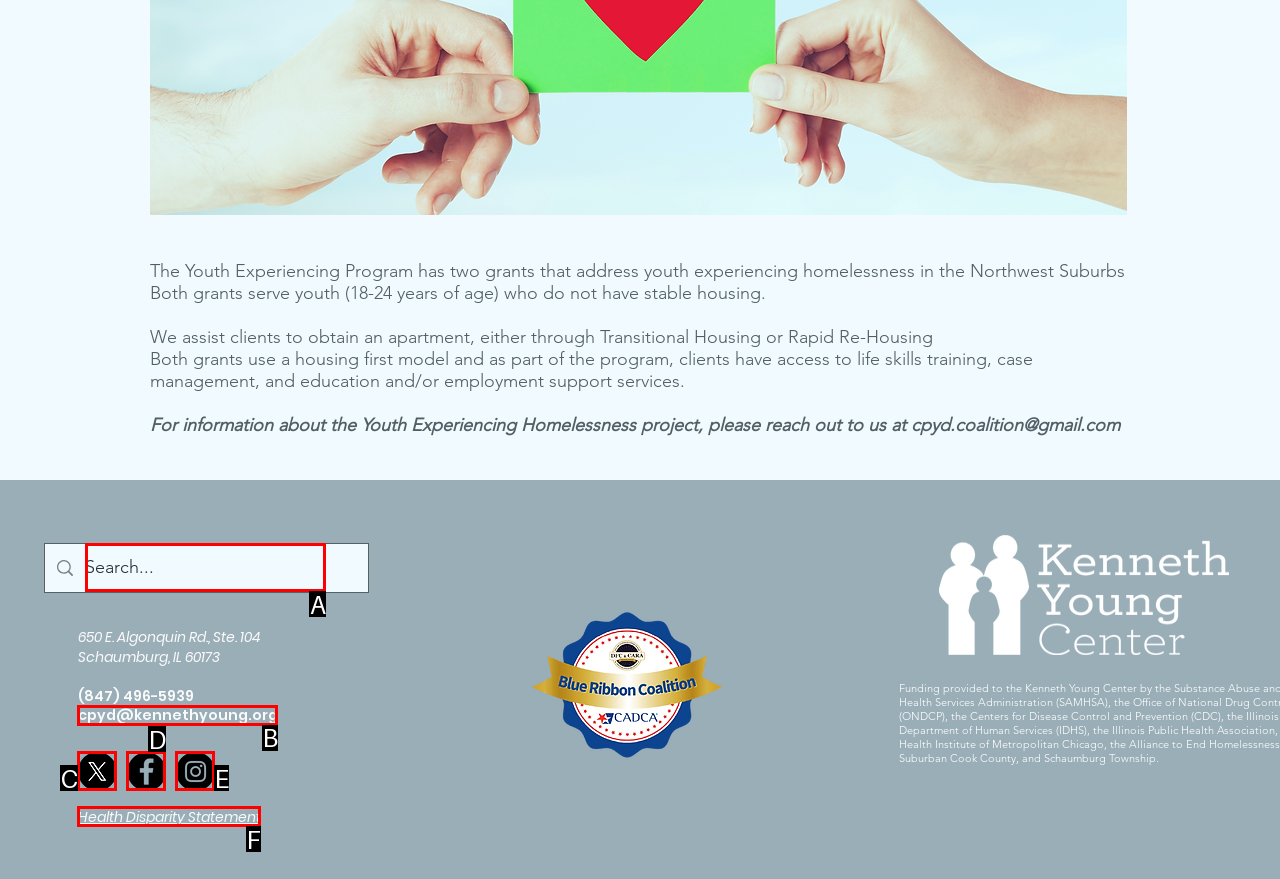Identify the HTML element that corresponds to the description: aria-label="Search..." name="q" placeholder="Search..." Provide the letter of the matching option directly from the choices.

A